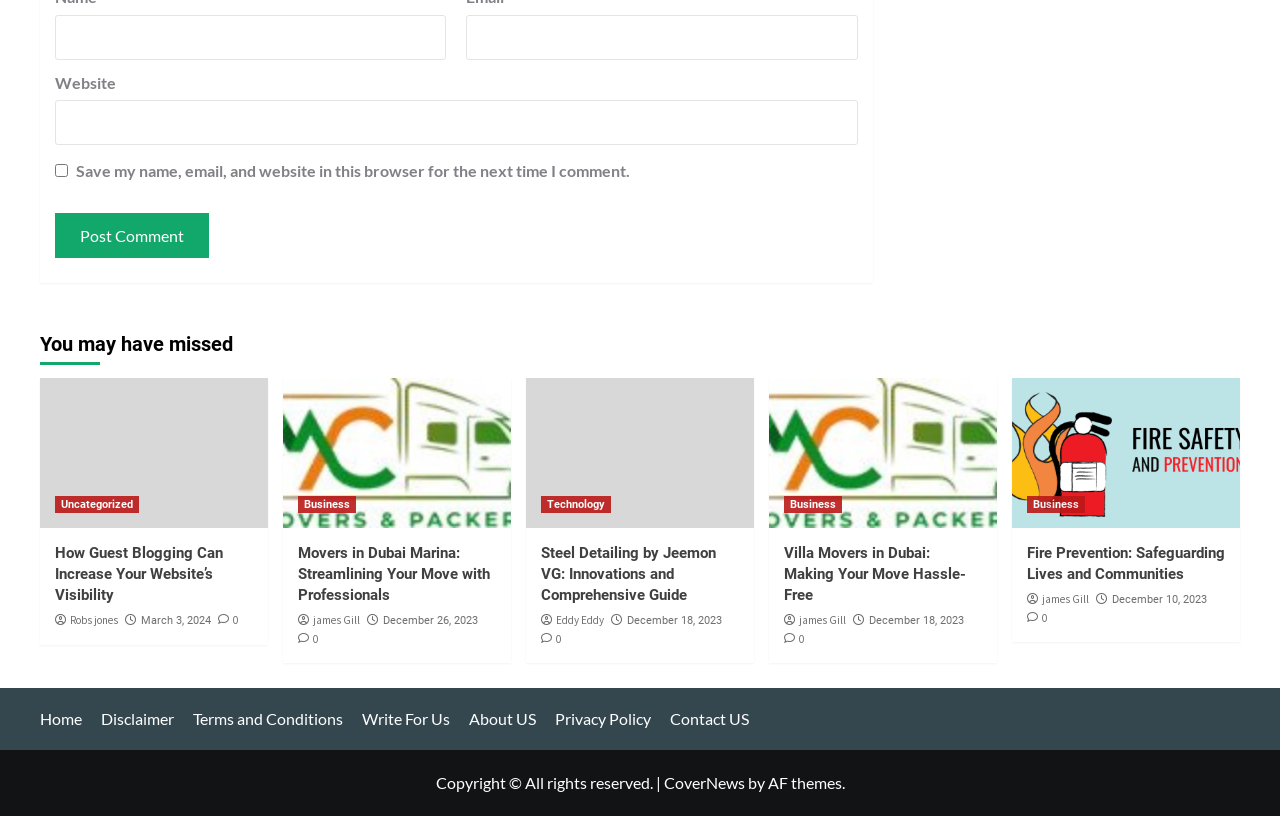What is the purpose of the comment section?
Give a detailed and exhaustive answer to the question.

The comment section is provided at the top of the webpage, which includes fields to enter name, email, and website, along with a checkbox to save the information for future comments. This suggests that the purpose of the comment section is to allow users to leave a comment on the webpage.